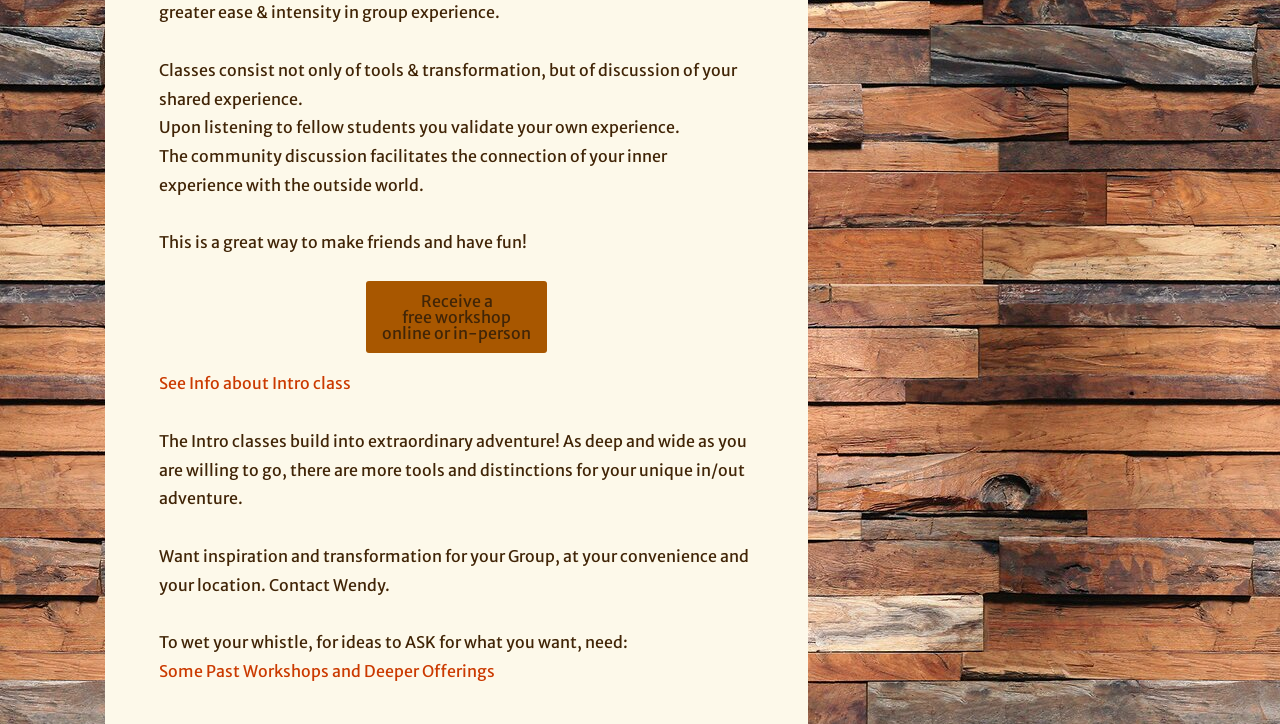What is provided to wet one's whistle?
Using the details shown in the screenshot, provide a comprehensive answer to the question.

The webpage mentions 'To wet your whistle, for ideas to ASK for what you want, need:', indicating that ideas to ask for what one wants or needs are provided to wet one's whistle.